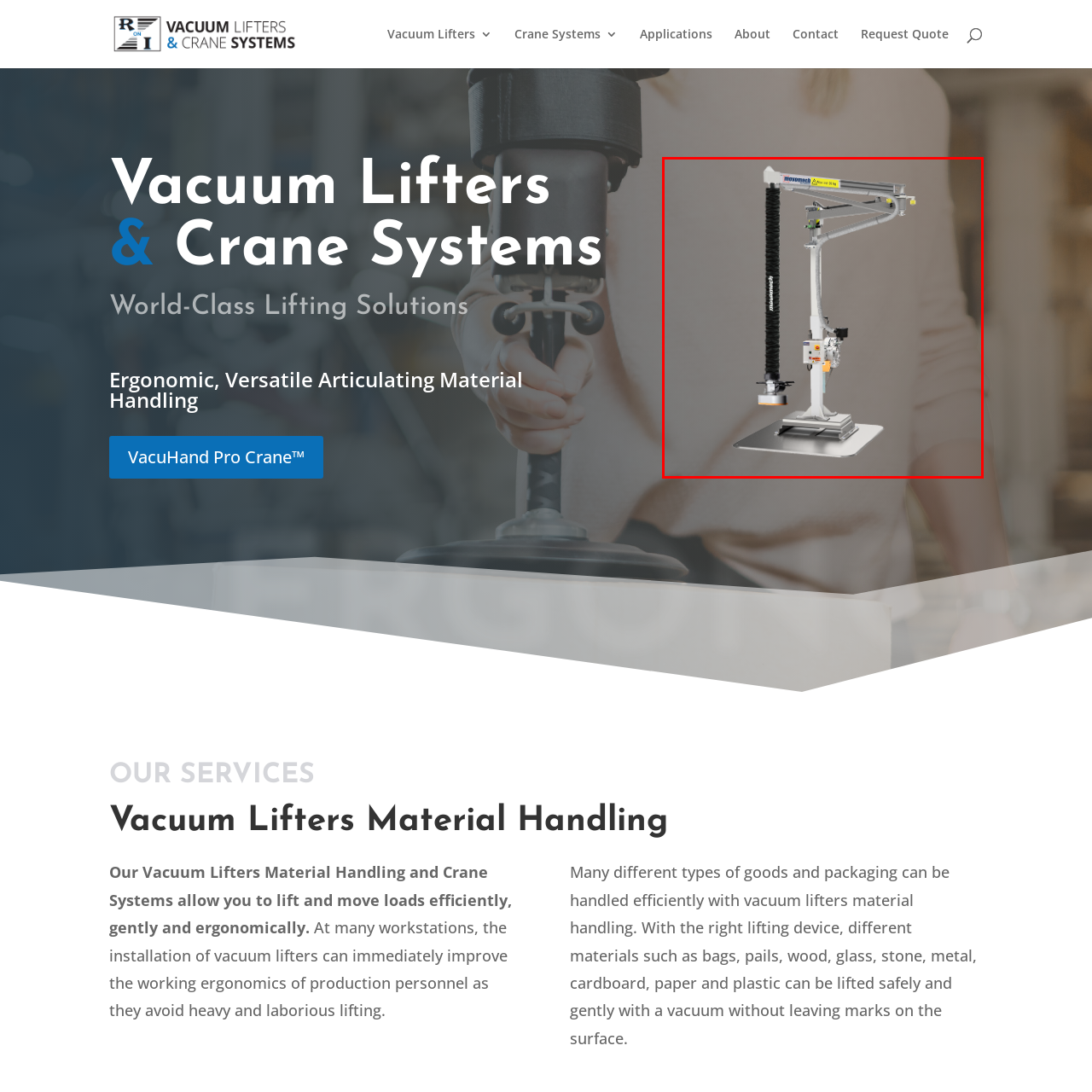Generate a detailed caption for the picture within the red-bordered area.

This image features a sophisticated vacuum lifter, designed for ergonomic and efficient material handling. The lifter is mounted on a sturdy base with a wide platform, allowing for stable operation while lifting various loads. It is equipped with a flexible suction hose that extends vertically, facilitating reach and maneuverability, perfect for handling items of diverse shapes and sizes. The control panel, situated on the lifter's frame, showcases a user-friendly layout with buttons for easy operation.

Ideal for use in industrial environments, this vacuum lifter is capable of safely lifting heavy materials such as bags, pails, and even fragile items without leaving marks. Its design emphasizes ergonomic principles, thereby reducing the risk of injuries associated with manual lifting and enhancing overall workplace productivity. The lifter is part of RonI's range of high-quality vacuum lifting solutions, tailored to improve efficiency in material handling and crane systems.